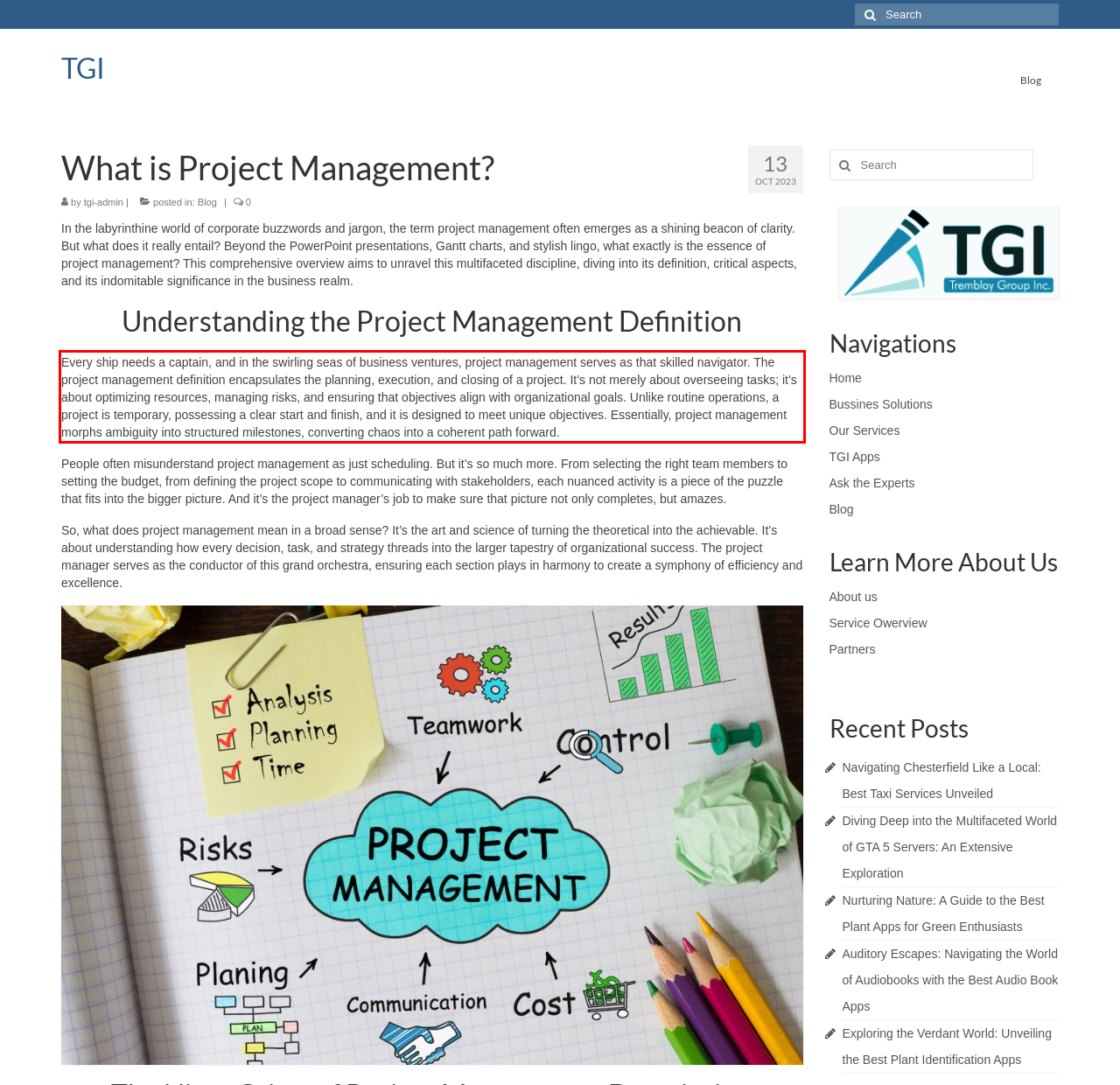Given a screenshot of a webpage containing a red bounding box, perform OCR on the text within this red bounding box and provide the text content.

Every ship needs a captain, and in the swirling seas of business ventures, project management serves as that skilled navigator. The project management definition encapsulates the planning, execution, and closing of a project. It’s not merely about overseeing tasks; it’s about optimizing resources, managing risks, and ensuring that objectives align with organizational goals. Unlike routine operations, a project is temporary, possessing a clear start and finish, and it is designed to meet unique objectives. Essentially, project management morphs ambiguity into structured milestones, converting chaos into a coherent path forward.